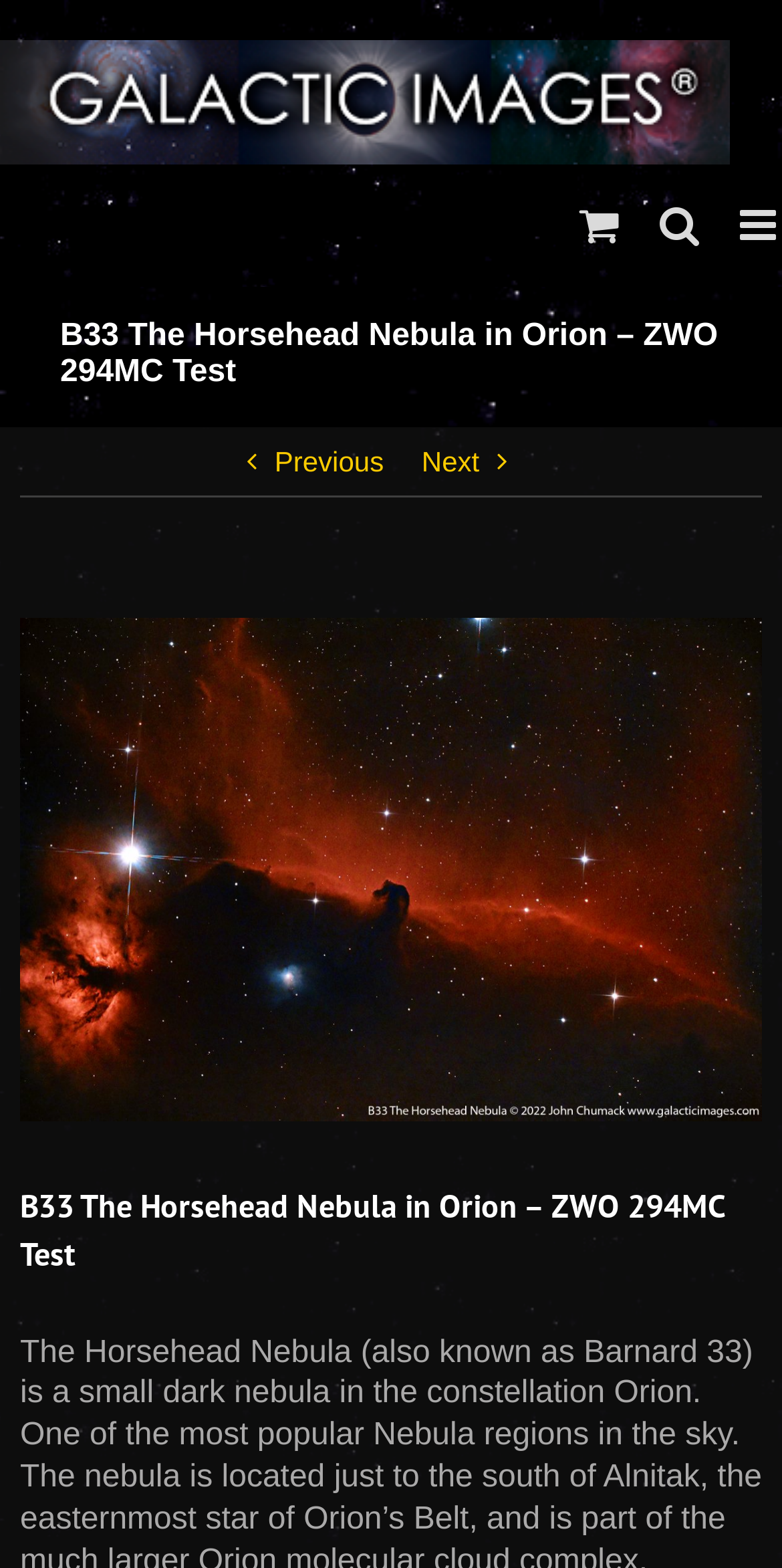Generate a comprehensive description of the contents of the webpage.

The webpage is about the Horsehead Nebula, also known as Barnard 33, in the constellation Orion. At the top left corner, there is a logo of Galactic Images. To the right of the logo, there are three links: "Toggle mobile menu", "Toggle mobile search", and "Toggle mobile cart". 

Below the top section, there is a page title bar with a heading that reads "B33 The Horsehead Nebula in Orion – ZWO 294MC Test". On the same line, there are two links, "Previous" and "Next", with an arrow icon each. 

The main content of the webpage is an image of the Horsehead Nebula, which takes up most of the page. Above the image, there is a link to view a larger version of the image. Below the image, there is a heading that repeats the title, and a paragraph of text that describes the Horsehead Nebula as a small dark nebula in the constellation Orion, and mentions that it is one of the most popular Nebula regions in the sky.